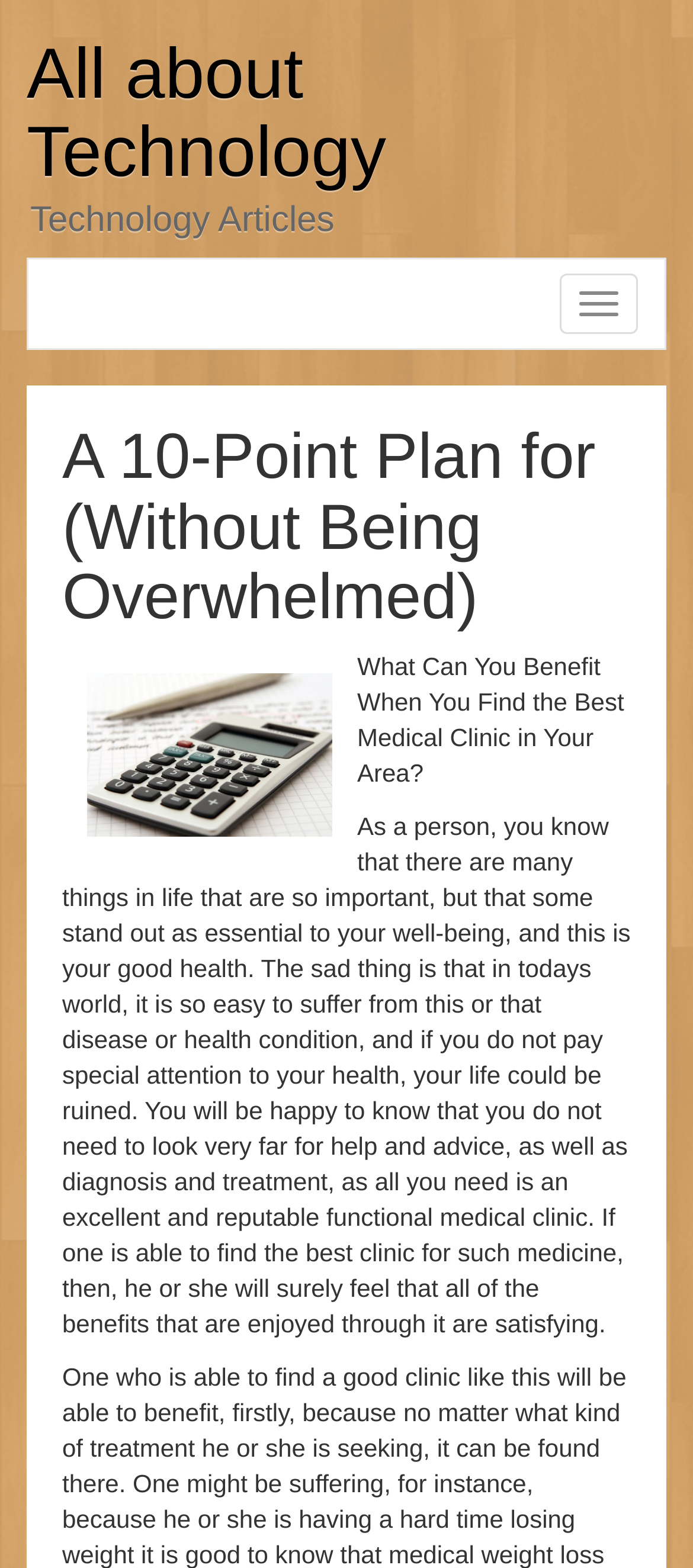What is the category of articles on this webpage?
Answer the question with as much detail as possible.

Based on the heading 'Technology Articles' on the webpage, it can be inferred that the category of articles on this webpage is related to technology.